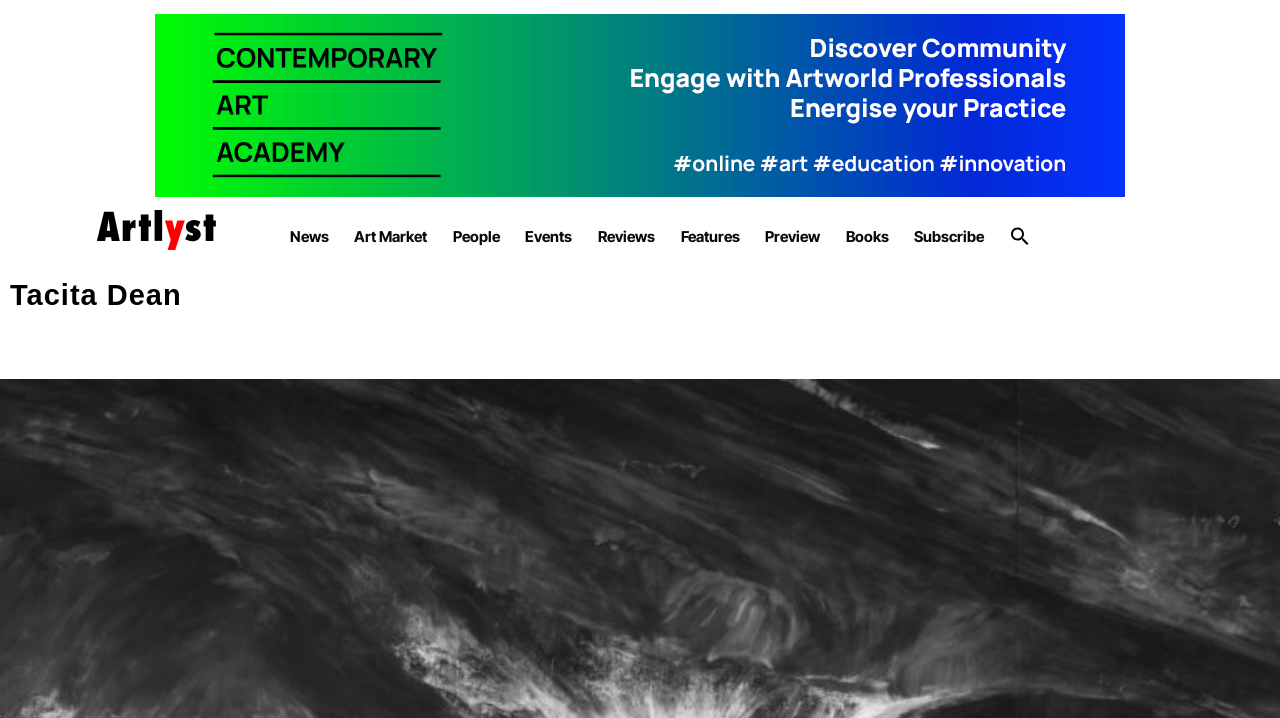Using the information shown in the image, answer the question with as much detail as possible: How many main navigation links are available on this webpage?

I counted the number of link elements on the webpage, excluding the 'Search Icon Link' and the 'Artlyst' link. There are 9 main navigation links, including 'News', 'Art Market', 'People', 'Events', 'Reviews', 'Features', 'Preview', and 'Books'.